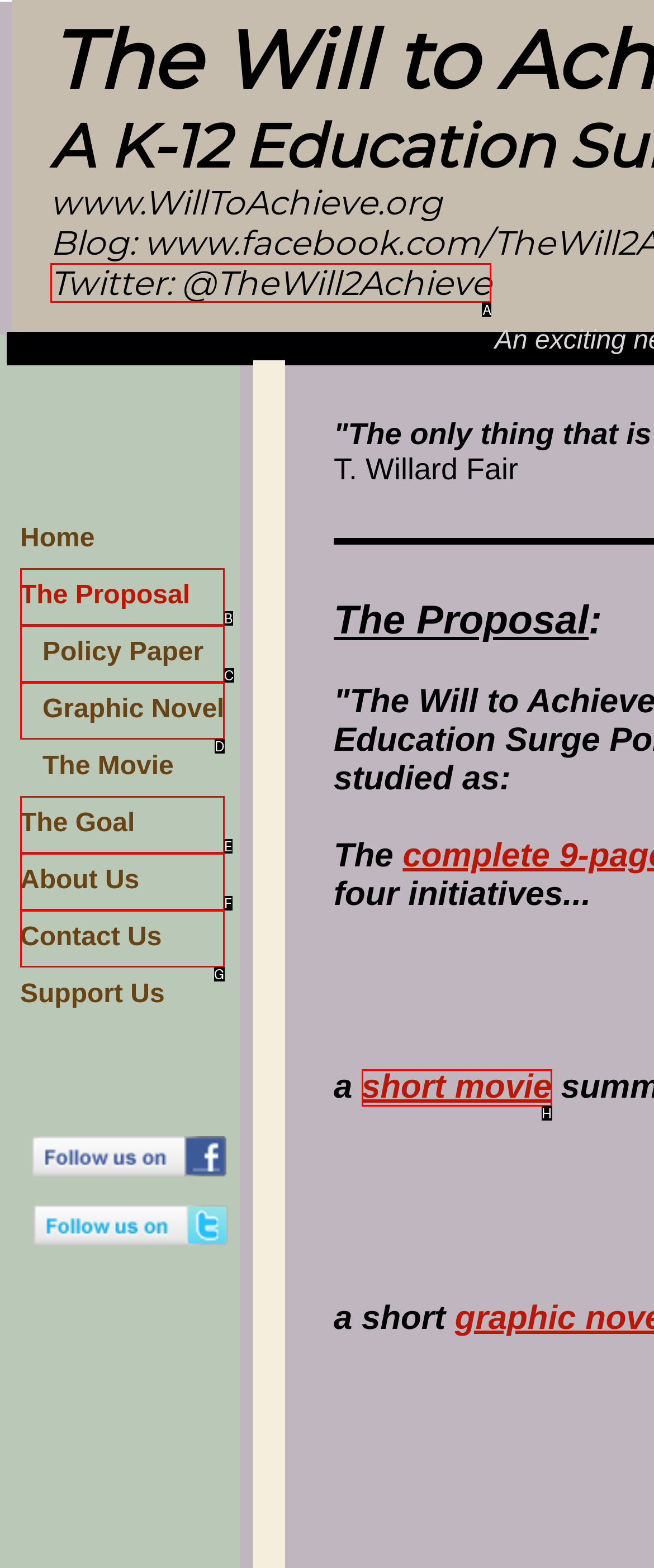Select the HTML element to finish the task: Check the Twitter link Reply with the letter of the correct option.

A